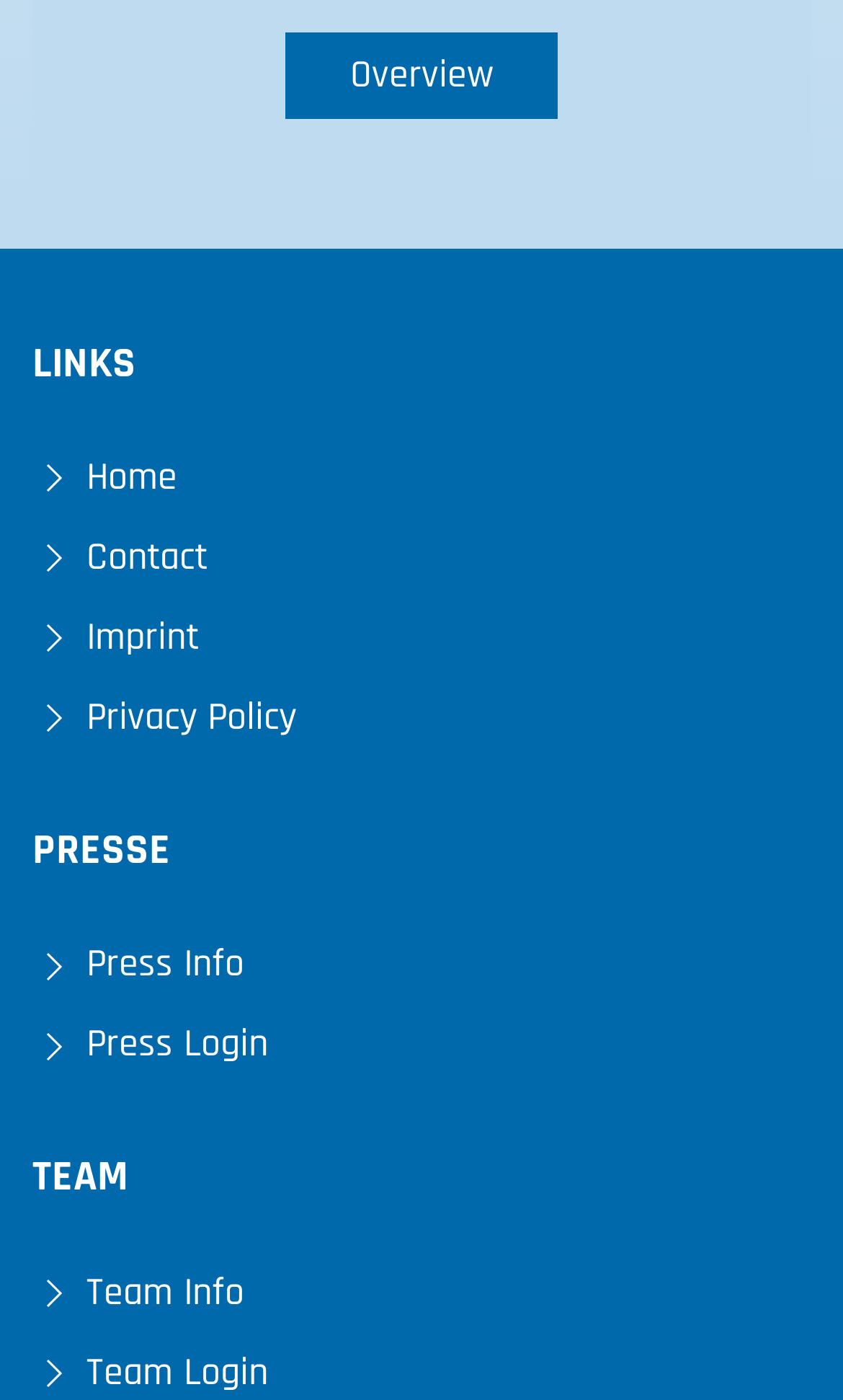How many links are under the 'LINKS' heading?
Give a one-word or short-phrase answer derived from the screenshot.

4